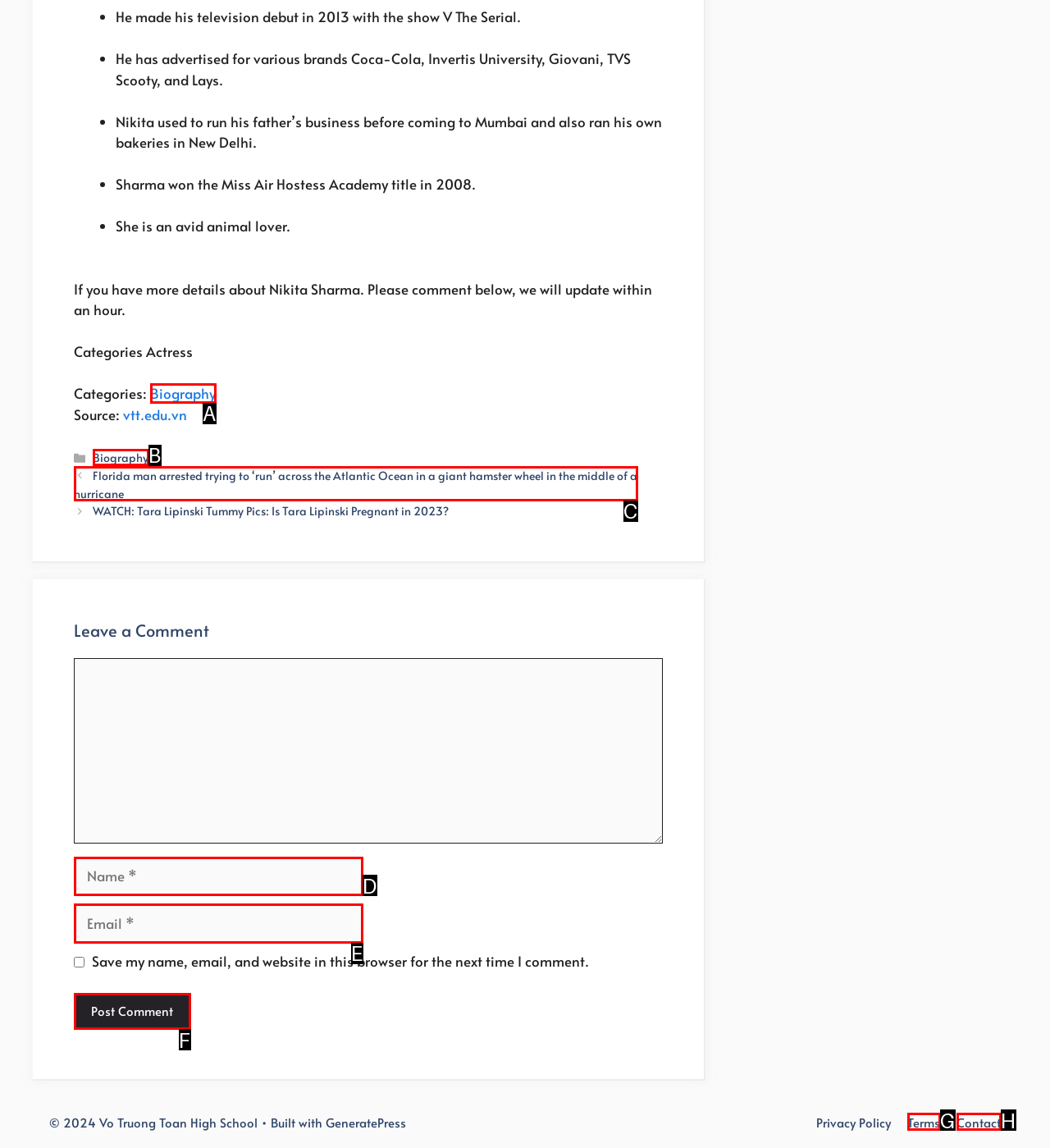Select the option that aligns with the description: Terms
Respond with the letter of the correct choice from the given options.

G